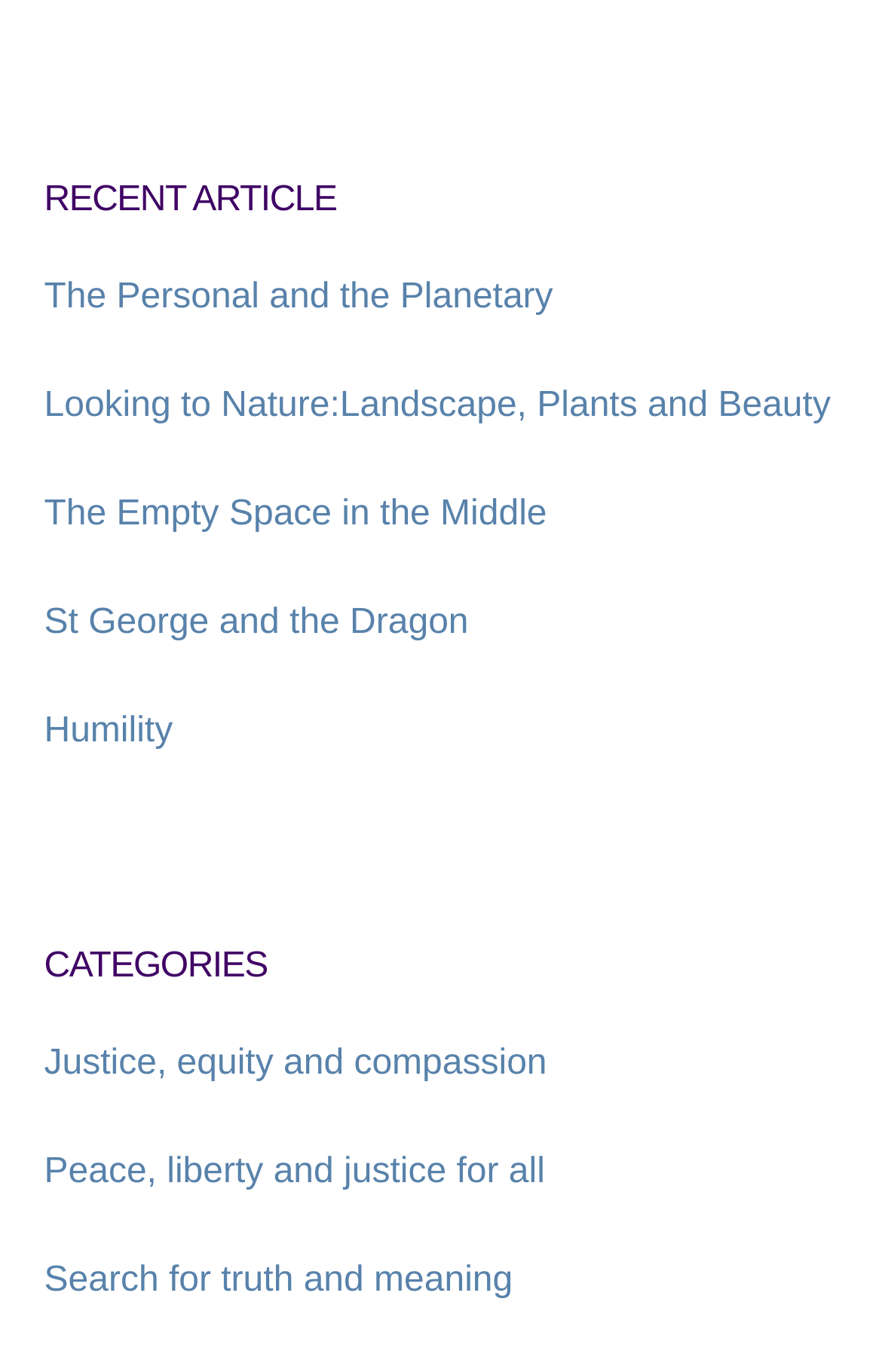From the screenshot, find the bounding box of the UI element matching this description: "Humility". Supply the bounding box coordinates in the form [left, top, right, bottom], each a float between 0 and 1.

[0.05, 0.519, 0.196, 0.547]